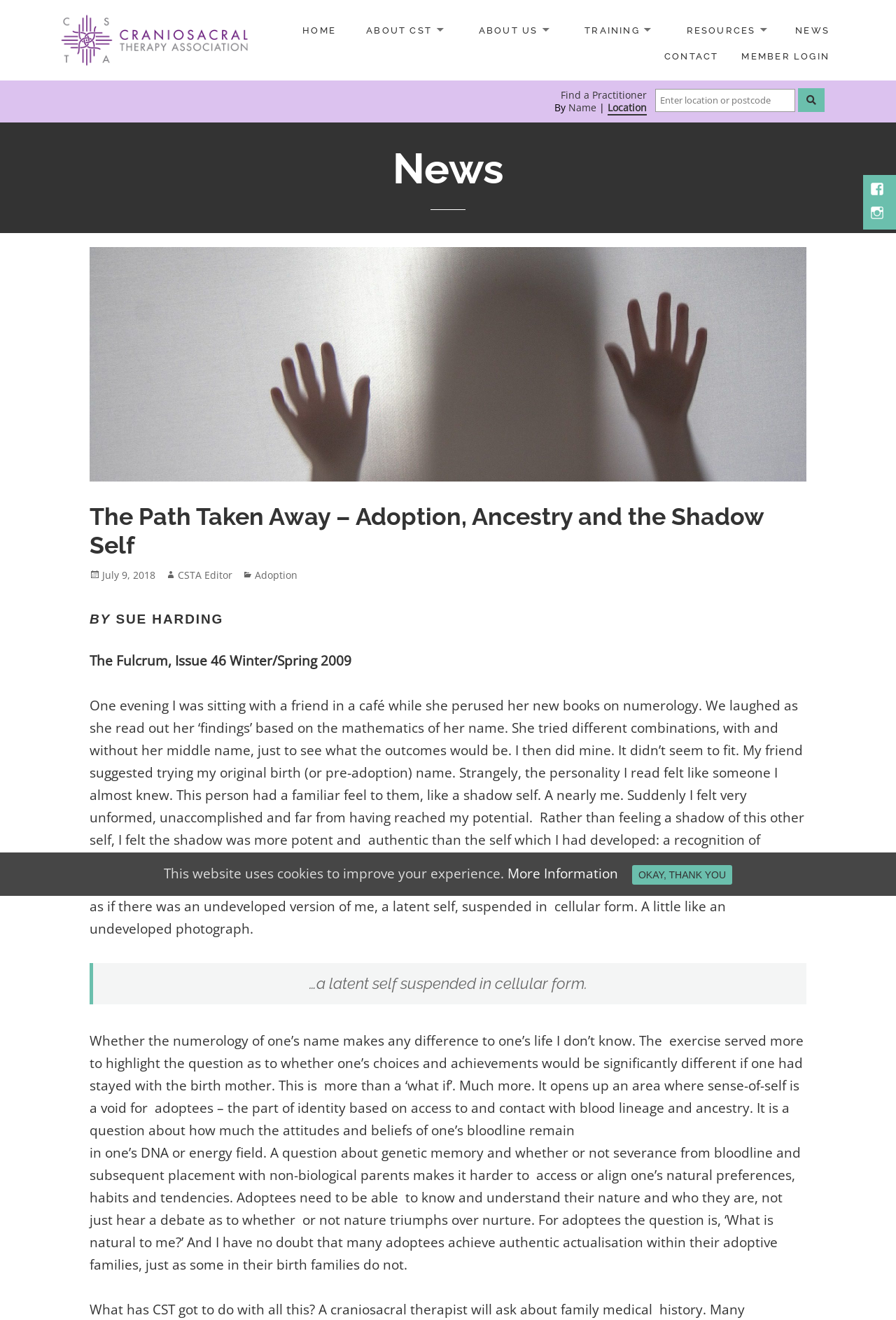Articulate a complete and detailed caption of the webpage elements.

The webpage is the official website of the Craniosacral Therapy Association (CSTA). At the top left corner, there is a CSTA logo, accompanied by a link to the association's website and a "Skip to content" link. Below this, there is a navigation menu with links to "HOME", "ABOUT CST", "ABOUT US", "TRAINING", "RESOURCES", "NEWS", "CONTACT", and "MEMBER LOGIN".

On the right side of the navigation menu, there is a search bar with a "Find a Practitioner" link and a textbox to enter a location or postcode. Next to the search bar, there is a button with a magnifying glass icon.

The main content of the webpage is an article titled "The Path Taken Away – Adoption, Ancestry and the Shadow Self". The article is divided into sections, with headings and paragraphs of text. The article discusses the author's experience with numerology and how it relates to their adoption and sense of self.

There are several social media links at the bottom right corner of the webpage, including Facebook and Instagram. Below the article, there is a section with information about the author, categories, and a publication date.

At the bottom of the webpage, there is a notice about the website using cookies, with a link to "More Information" and an "OKAY, THANK YOU" button.